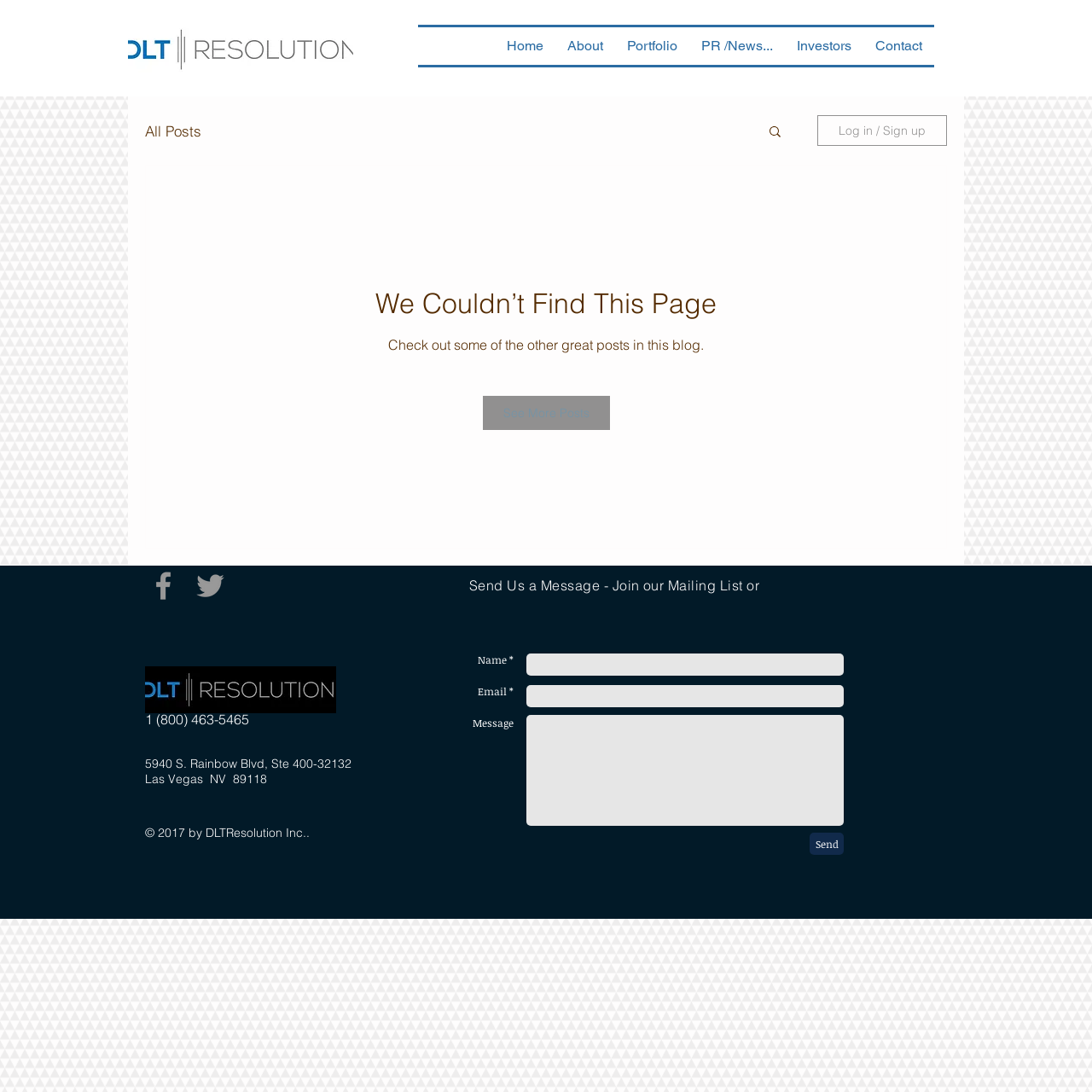Provide the bounding box coordinates of the section that needs to be clicked to accomplish the following instruction: "Send a message."

[0.741, 0.762, 0.773, 0.783]